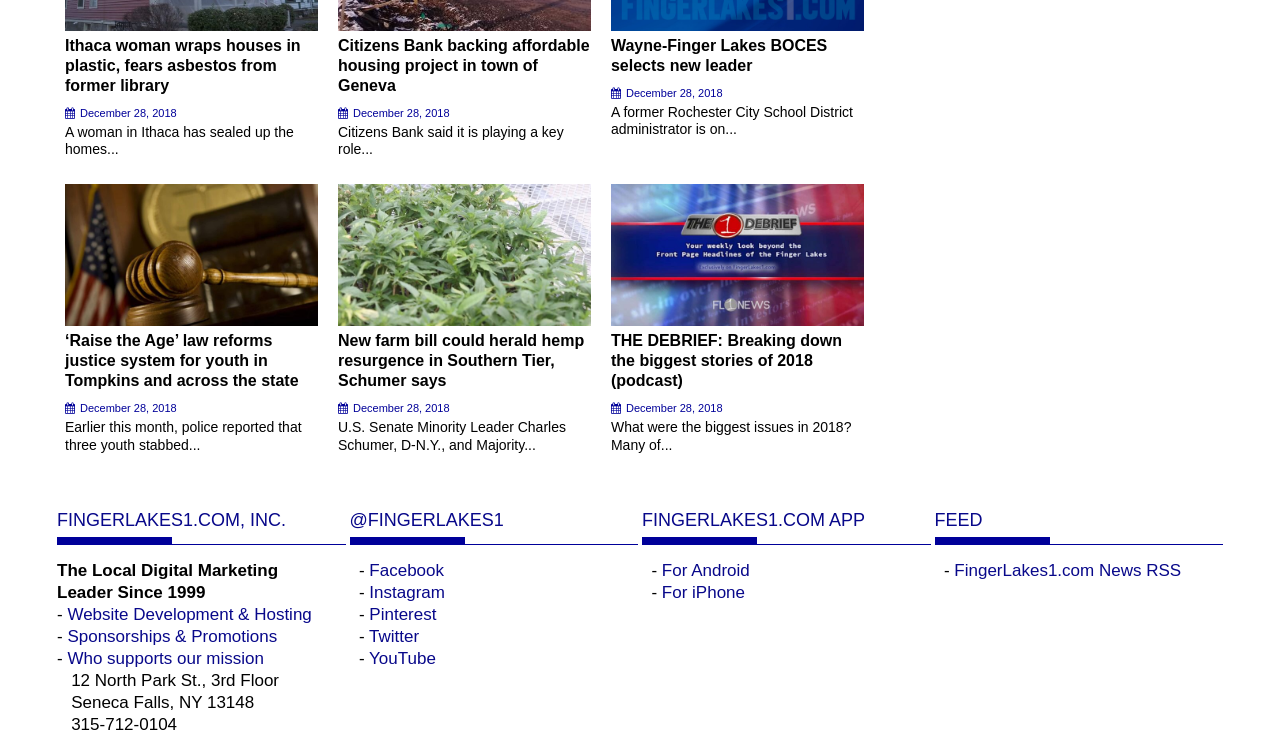Find the bounding box coordinates of the clickable region needed to perform the following instruction: "Read the terms and conditions". The coordinates should be provided as four float numbers between 0 and 1, i.e., [left, top, right, bottom].

None